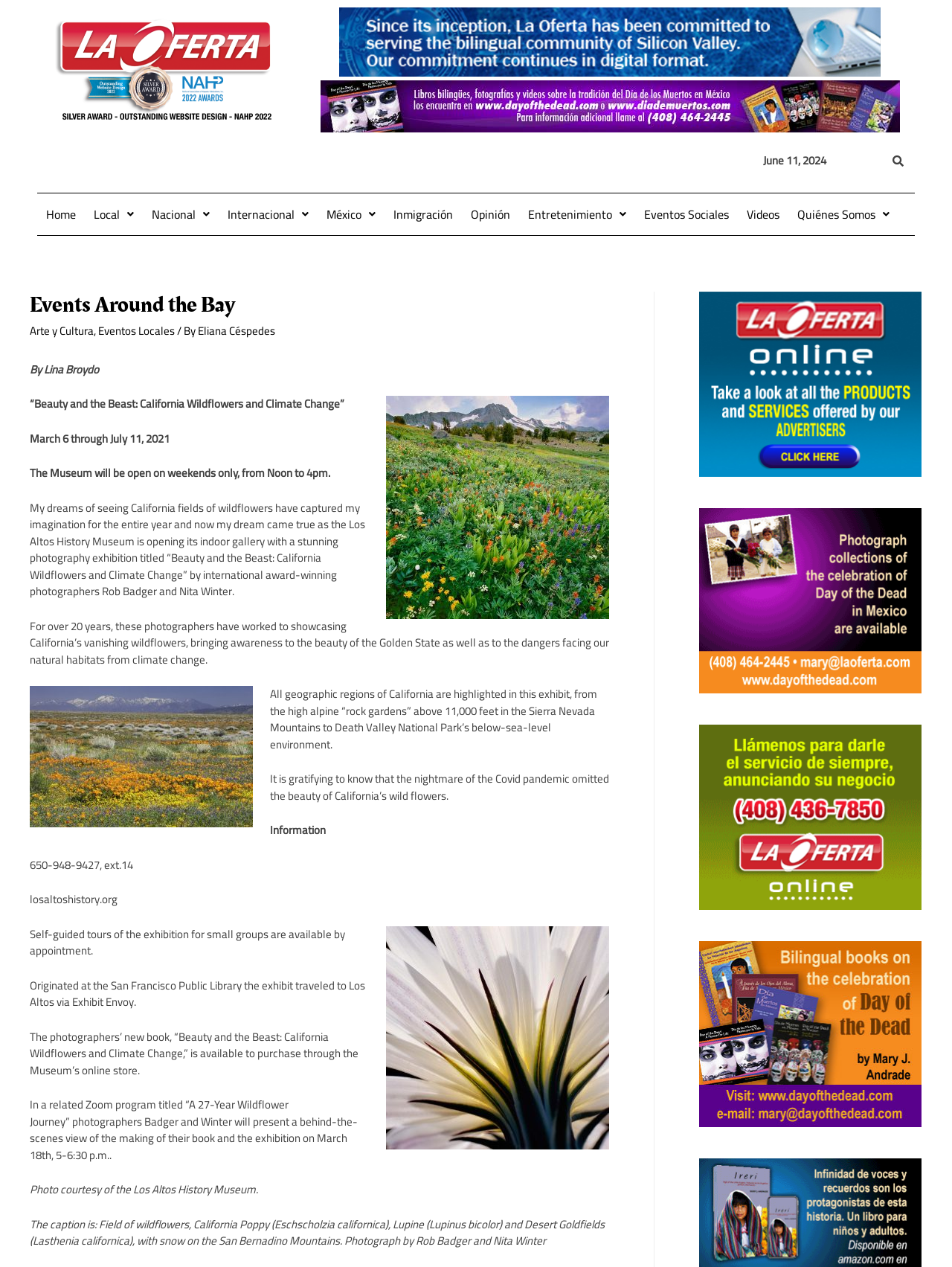Provide your answer to the question using just one word or phrase: What is the date of the event mentioned?

June 11, 2024